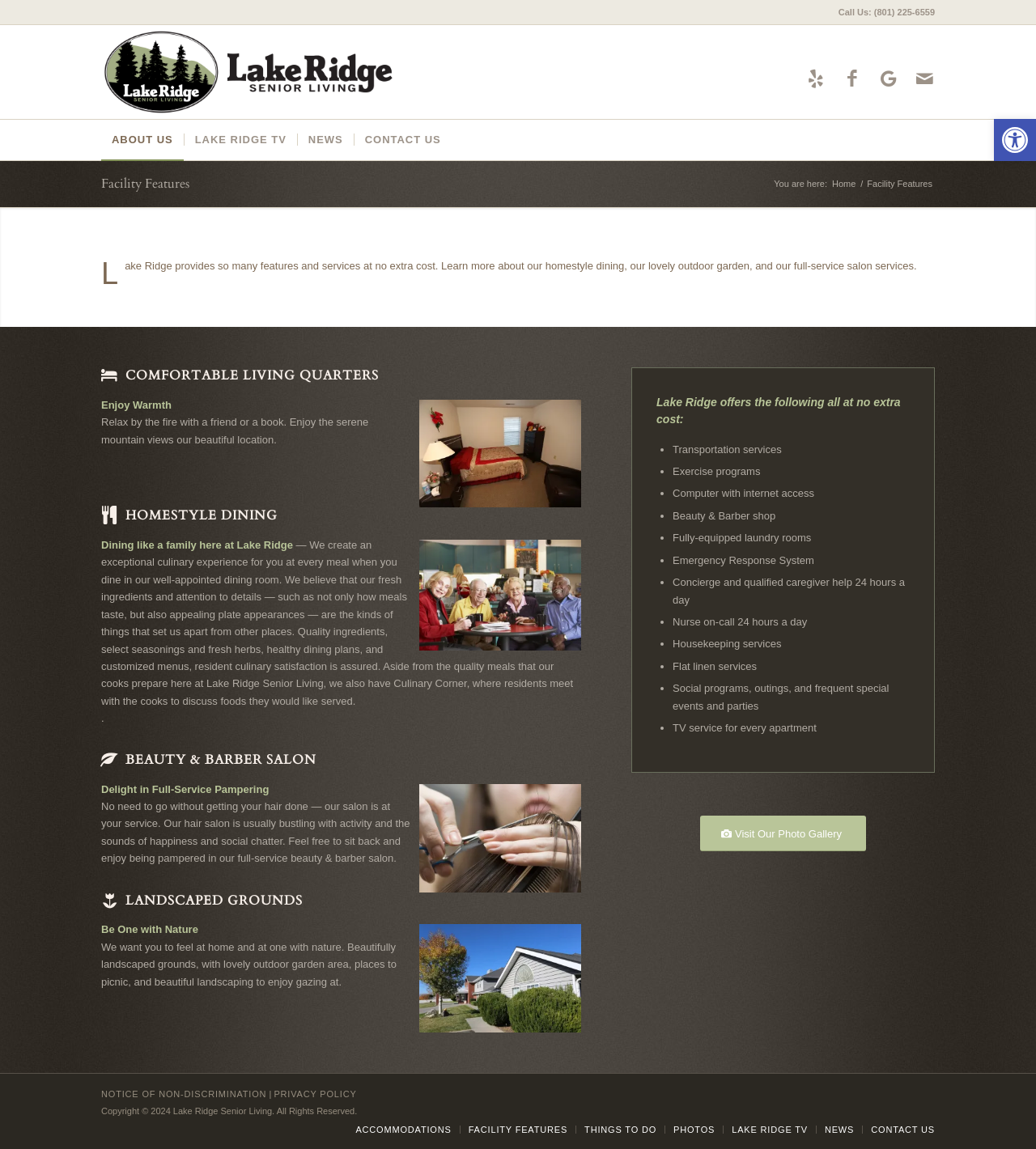Present a detailed account of what is displayed on the webpage.

The webpage is about the facility features of Lake Ridge Senior Living. At the top, there is a toolbar with an accessibility options button and a logo of Lake Ridge Senior Living. Below the toolbar, there are social media links to Yelp, Facebook, Google Maps, and Mail.

The main content of the webpage is divided into sections, each with a heading and descriptive text. The first section is about comfortable living quarters, featuring a photo of a cozy room with a fireplace. The text describes the warm and serene atmosphere of the living quarters.

The next section is about homestyle dining, featuring a photo of seniors having tea together. The text explains the culinary experience offered at Lake Ridge Senior Living, including fresh ingredients, attention to detail, and customized menus.

The third section is about the beauty and barber salon, featuring a photo of a salon. The text describes the full-service pampering available at the salon.

The fourth section is about the landscaped grounds, featuring a photo of a garden. The text describes the beautifully landscaped grounds, outdoor garden area, and picnic spots.

Below these sections, there is a list of amenities offered at Lake Ridge Senior Living, including transportation services, exercise programs, computer with internet access, beauty and barber shop, fully-equipped laundry rooms, emergency response system, concierge and caregiver help, nurse on-call, housekeeping services, flat linen services, and social programs.

Throughout the webpage, there are headings, links, and images that provide a clear and organized structure to the content.